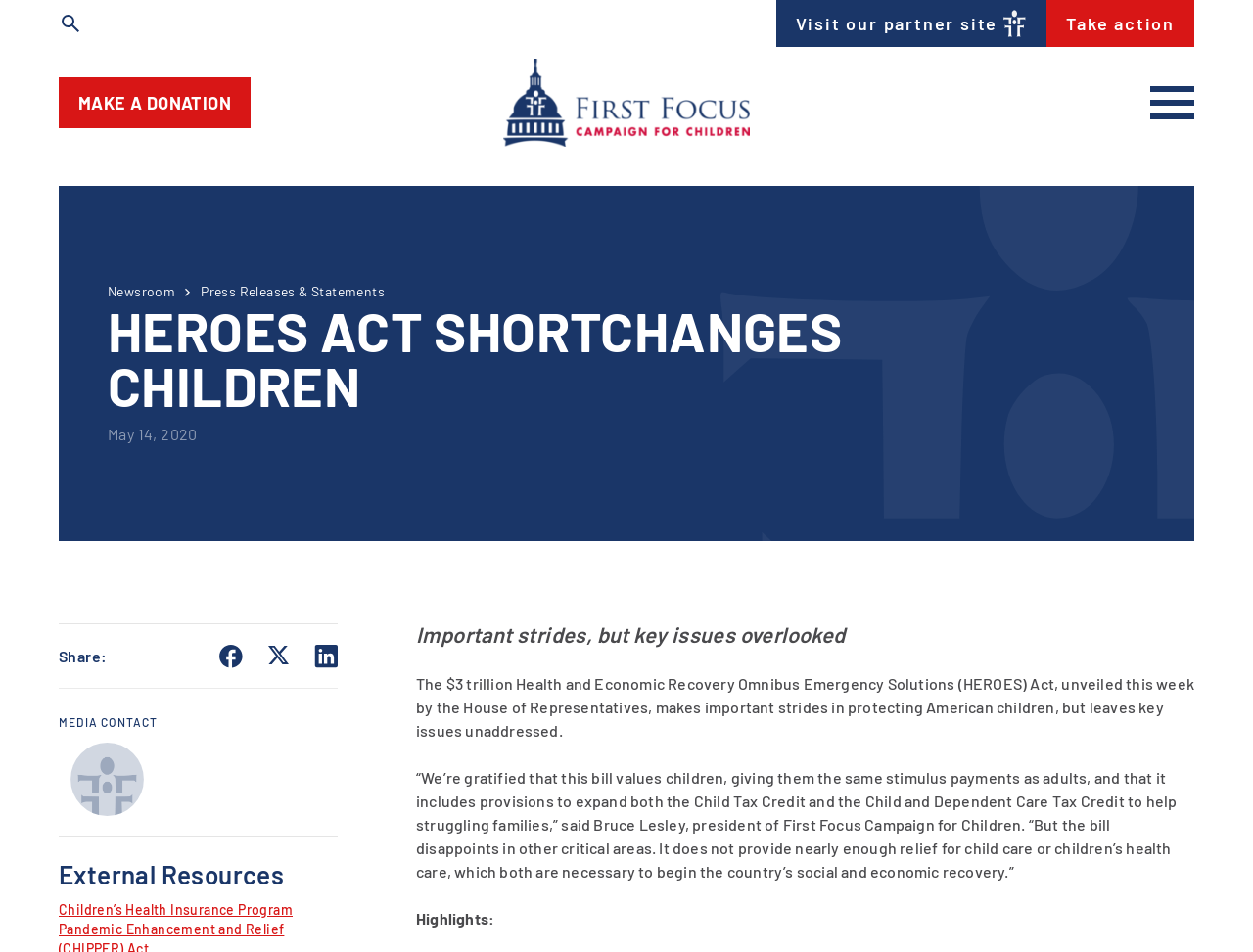What is the date of the article?
Using the image, elaborate on the answer with as much detail as possible.

I found the answer by looking at the time element with the StaticText 'May 14, 2020' which is located at [0.086, 0.446, 0.158, 0.466]. This suggests that the date of the article is May 14, 2020.